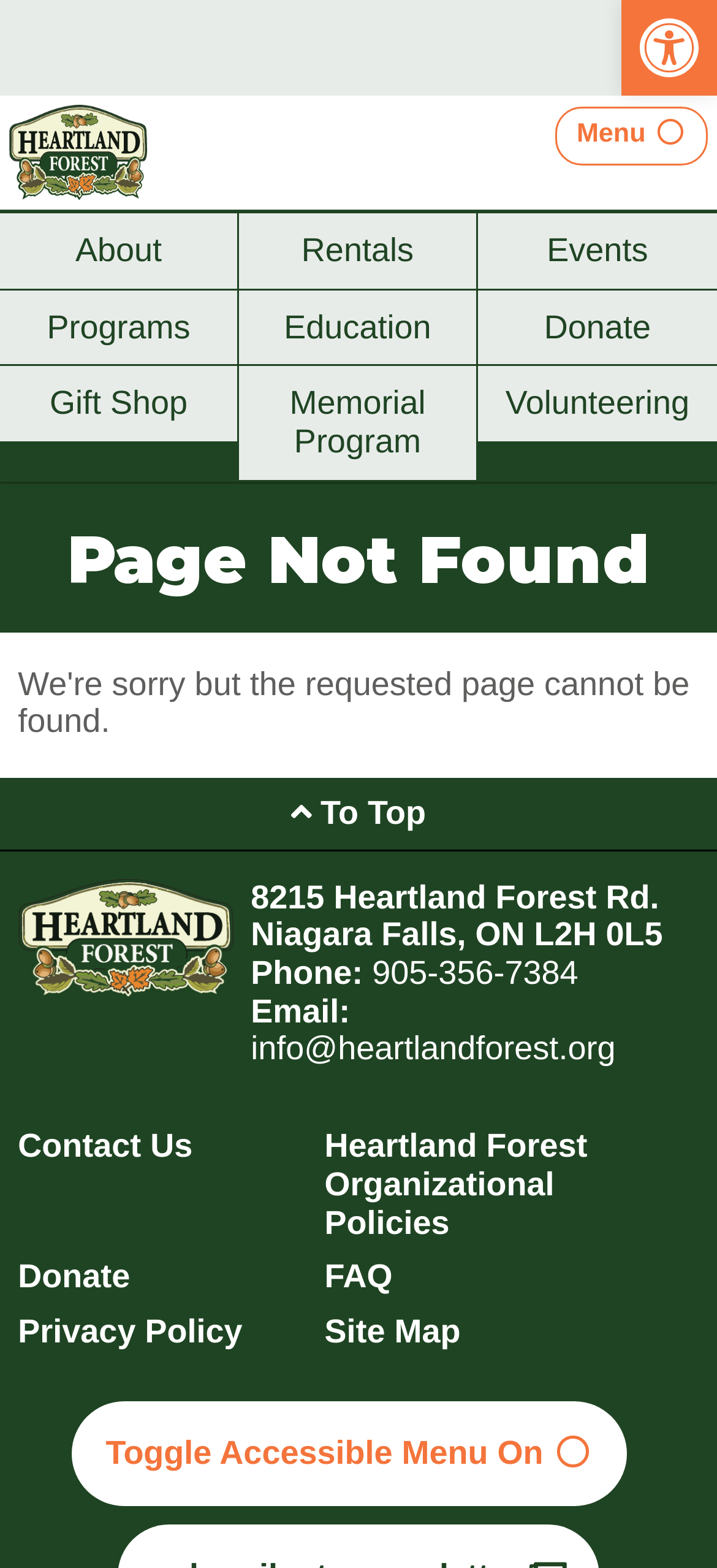Describe all visible elements and their arrangement on the webpage.

The webpage is titled "Page not found – Heartland Forest" and appears to be an error page. At the top right corner, there is a link to "Open toolbar Accessibility Tools" accompanied by an image with the same description. Below this, there is a menu link and a heading that reads "Heartland Forest" with an associated image.

On the left side of the page, there are several links to different sections of the website, including "About", "Rentals", "Events", "Programs", "Education", "Donate", "Gift Shop", "Memorial Program", and "Volunteering". These links are arranged in a vertical column.

In the main content area, there is a heading that reads "Page Not Found" and an article with no text. Below this, there is a link to return to the top of the page.

Further down, there is a section with the organization's contact information, including address, phone number, and email. There are also links to "Contact Us", "Heartland Forest Organizational Policies", "Donate", "FAQ", "Privacy Policy", and "Site Map".

At the very bottom of the page, there is a link to toggle the accessible menu on or off.